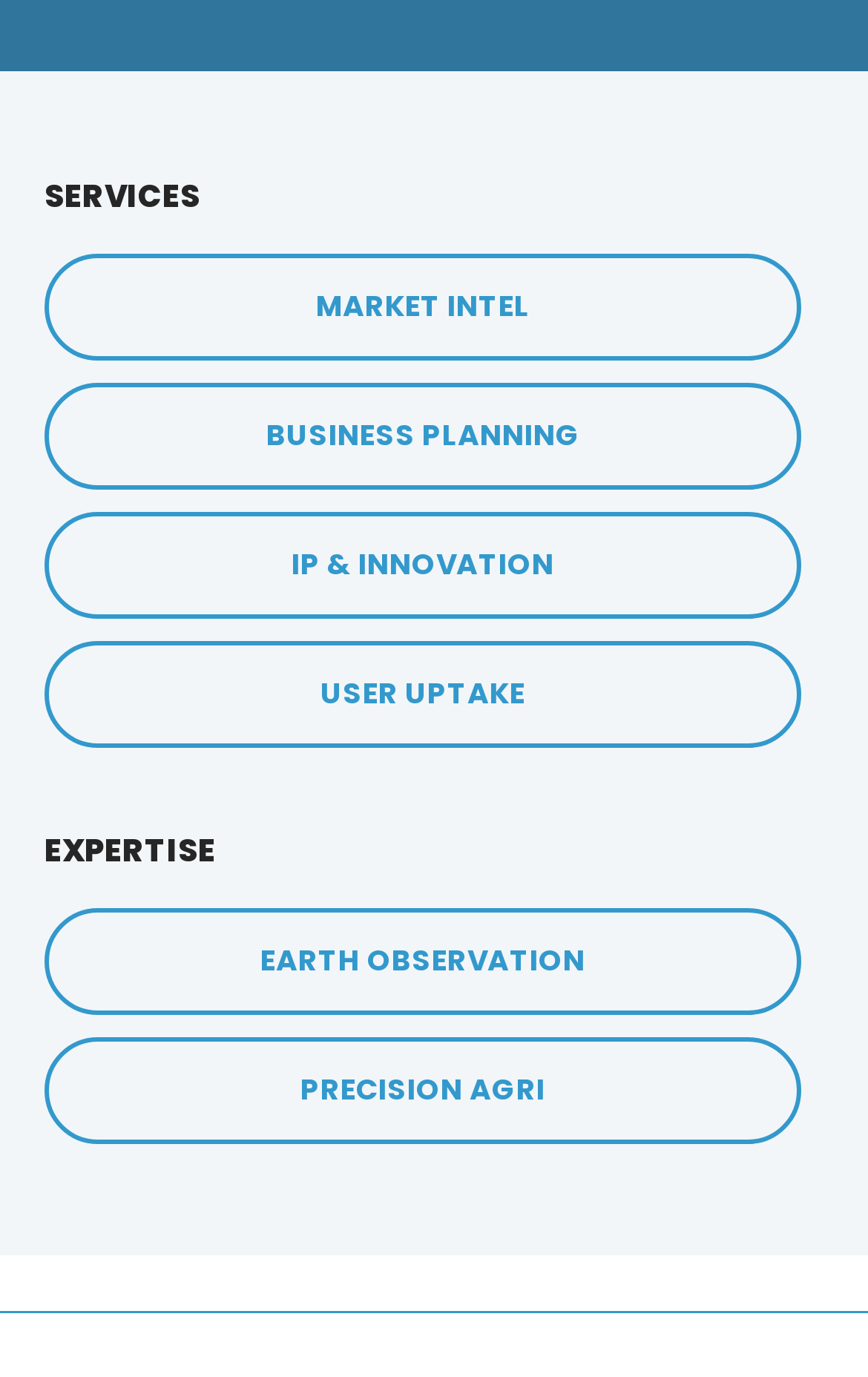How many links are there under the 'SERVICES' category?
Can you give a detailed and elaborate answer to the question?

Under the 'SERVICES' category, there are 5 links: Market Intel, Business Planning, IP & Innovation, User Uptake, and Precision Agri.